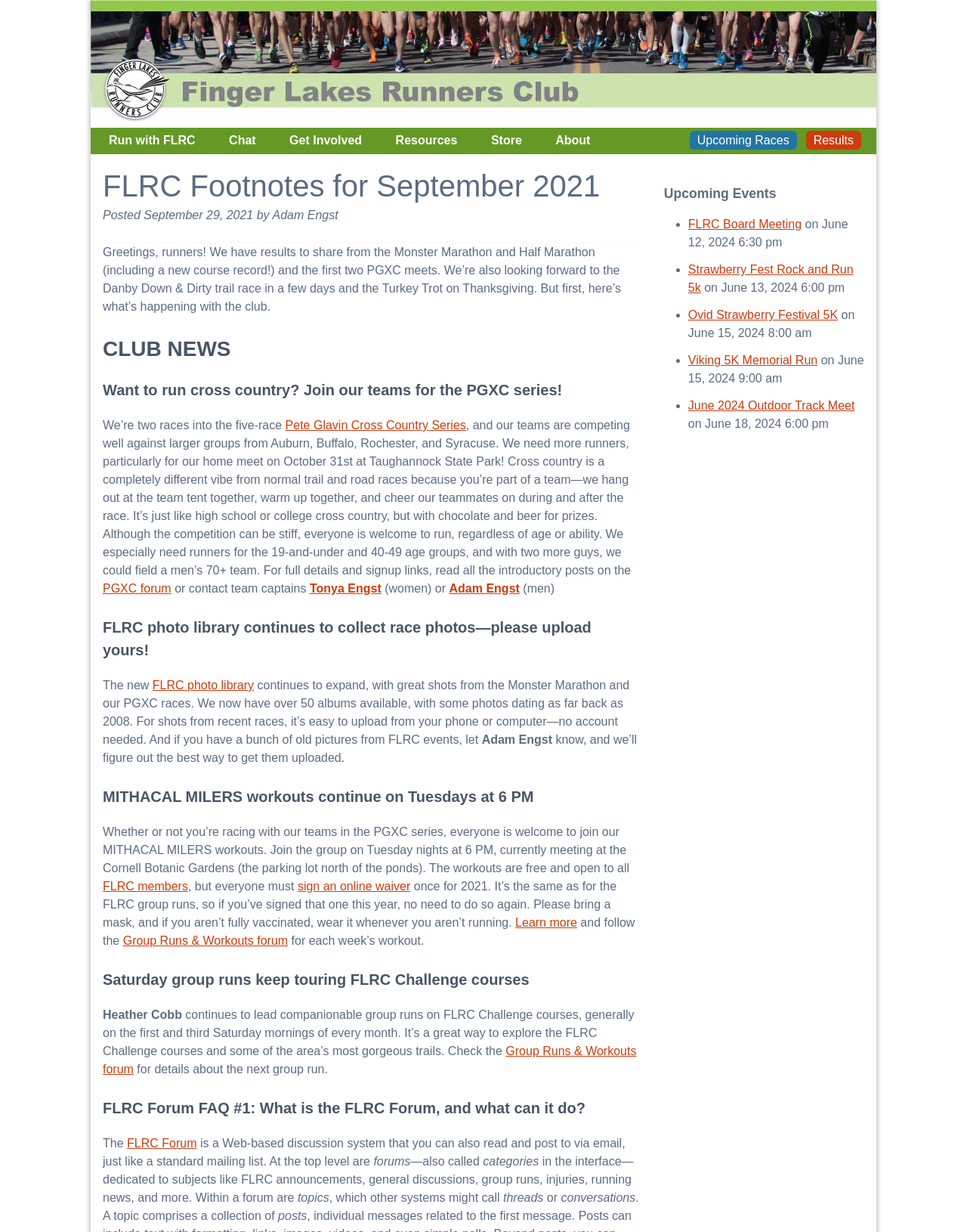Craft a detailed narrative of the webpage's structure and content.

This webpage is about the Finger Lakes Runners Club (FLRC) and its activities. At the top, there is a banner with an image of runners and a set of links to various sections of the website, including "Run with FLRC", "Chat", "Get Involved", "Resources", "Store", and "About". Below the banner, there is a heading "FLRC Footnotes for September 2021" followed by a brief introduction to the content of the page.

The main content of the page is divided into several sections. The first section is about club news, including results from the Monster Marathon and Half Marathon, as well as upcoming events such as the Danby Down & Dirty trail race and the Turkey Trot. There is also a call to action to join the club's cross-country teams for the PGXC series.

The next section is about the FLRC photo library, which is collecting race photos and has over 50 albums available. There is a link to upload photos and a mention of the ease of uploading from a phone or computer.

Following this, there is a section about MITHACAL MILERS workouts, which are free and open to all, but require a signed online waiver. The workouts are held on Tuesday nights at 6 PM at the Cornell Botanic Gardens.

The page also features a section about Saturday group runs, which are led by Heather Cobb and explore FLRC Challenge courses. There is a link to the Group Runs & Workouts forum for more details.

Additionally, there is a section about the FLRC Forum, which is a Web-based discussion system that can be accessed via email or the website. The forum has various categories, including FLRC announcements, general discussions, group runs, injuries, and running news.

Finally, there is a section about upcoming events, including an FLRC Board Meeting, the Strawberry Fest Rock and Run 5k, the Ovid Strawberry Festival 5K, and the Viking 5K Memorial Run. Each event has a link to more information and a date and time listed.